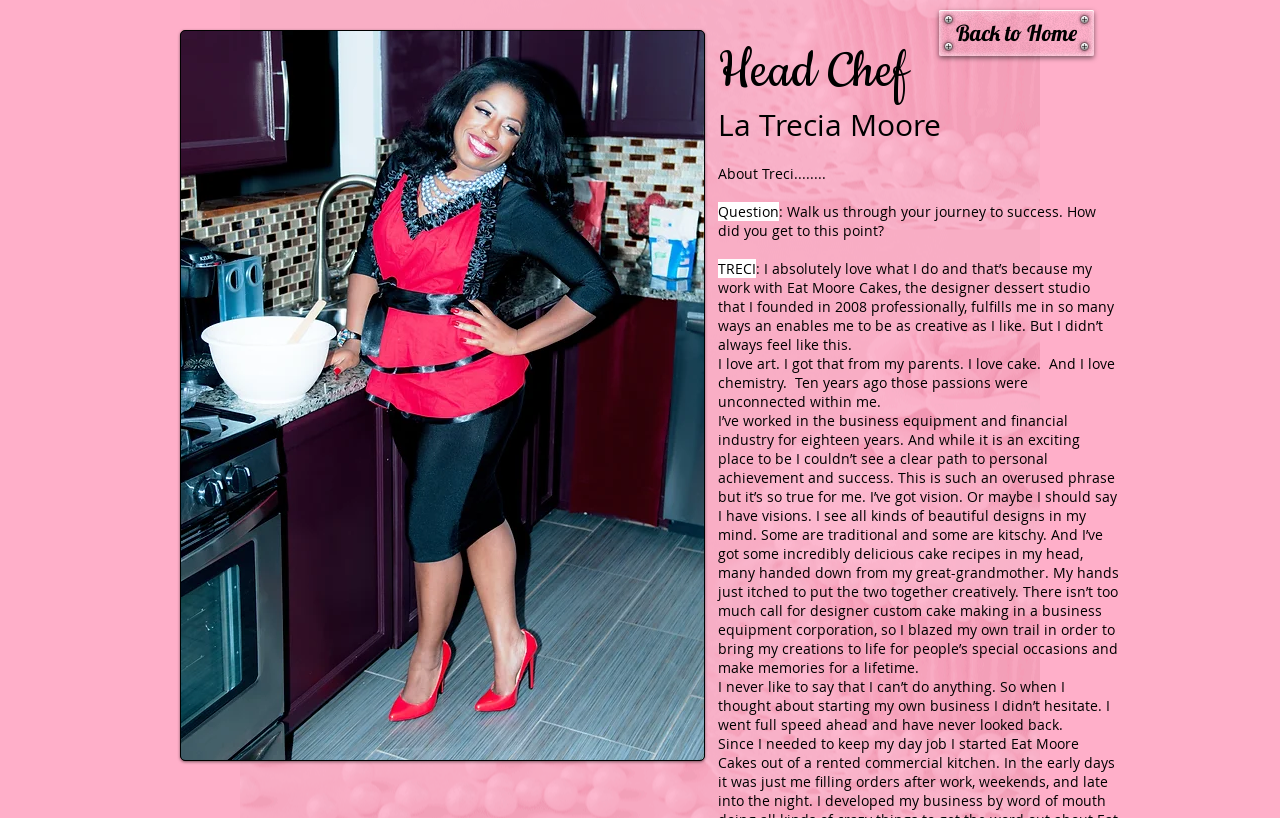Based on what you see in the screenshot, provide a thorough answer to this question: How many years did La Trecia Moore work in the business equipment and financial industry?

The answer can be found in the text 'I’ve worked in the business equipment and financial industry for eighteen years...' which mentions the duration of La Trecia Moore's work in the industry.